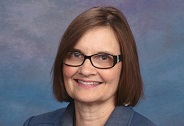Give a detailed account of the contents of the image.

The image features a professional portrait of a woman with shoulder-length brown hair, wearing glasses and a blue blazer. The background is softly colored, creating a warm and inviting atmosphere. This image likely represents a key figure associated with Rinehart Counseling, Inc., an organization dedicated to providing therapeutic services aimed at empowering individuals and fostering peace within oneself. The choice of a professional attire emphasizes the environment of support and expertise offered by the counseling services.